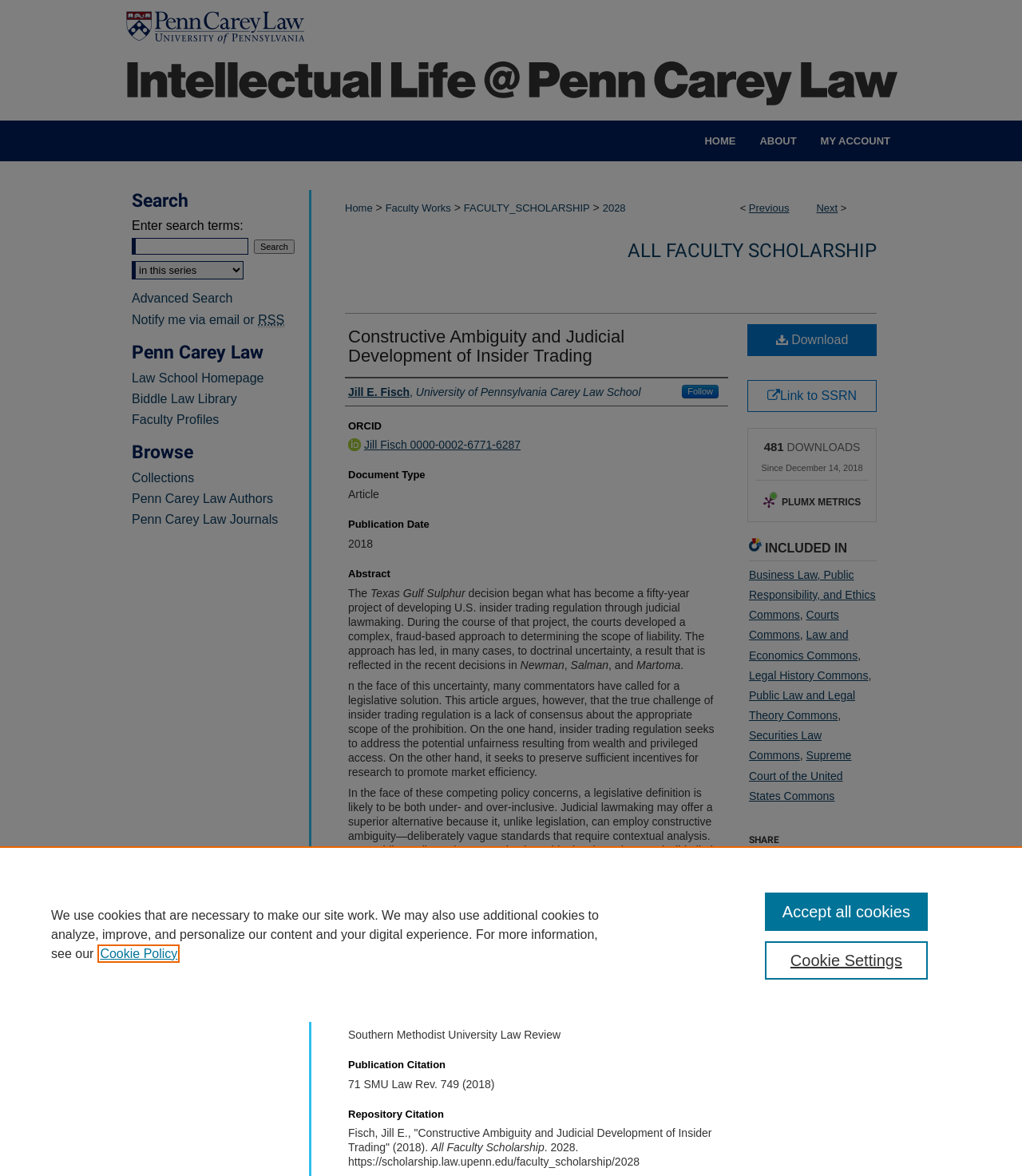Can you find the bounding box coordinates of the area I should click to execute the following instruction: "Click on the 'Menu' link"?

[0.953, 0.0, 1.0, 0.034]